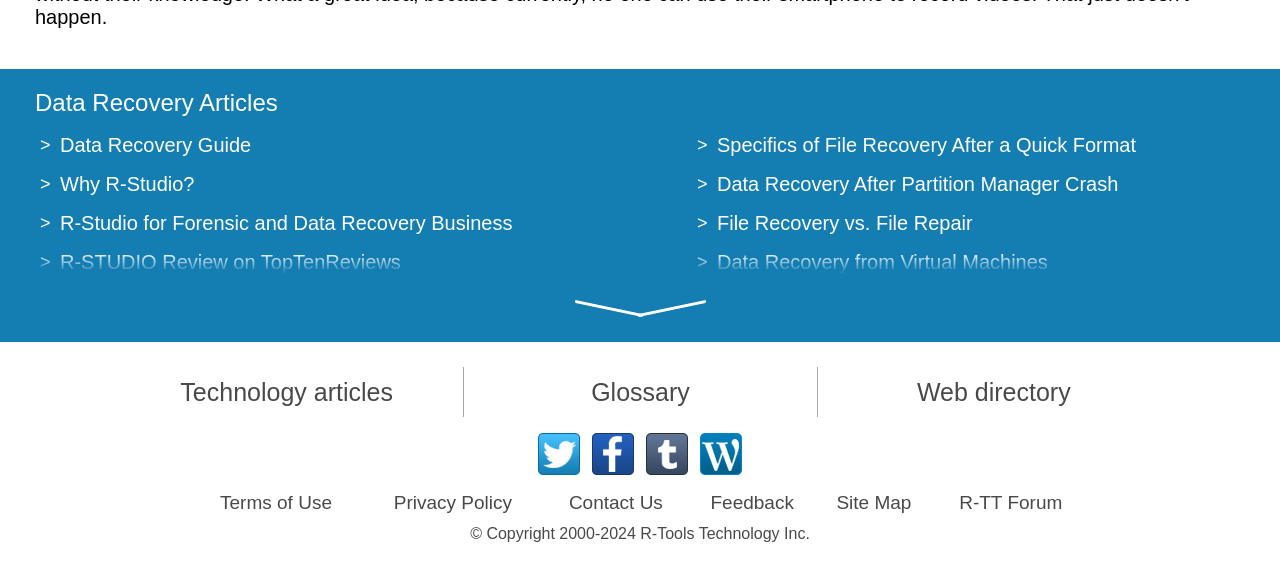Please indicate the bounding box coordinates for the clickable area to complete the following task: "Check the Facebook page". The coordinates should be specified as four float numbers between 0 and 1, i.e., [left, top, right, bottom].

[0.462, 0.762, 0.495, 0.836]